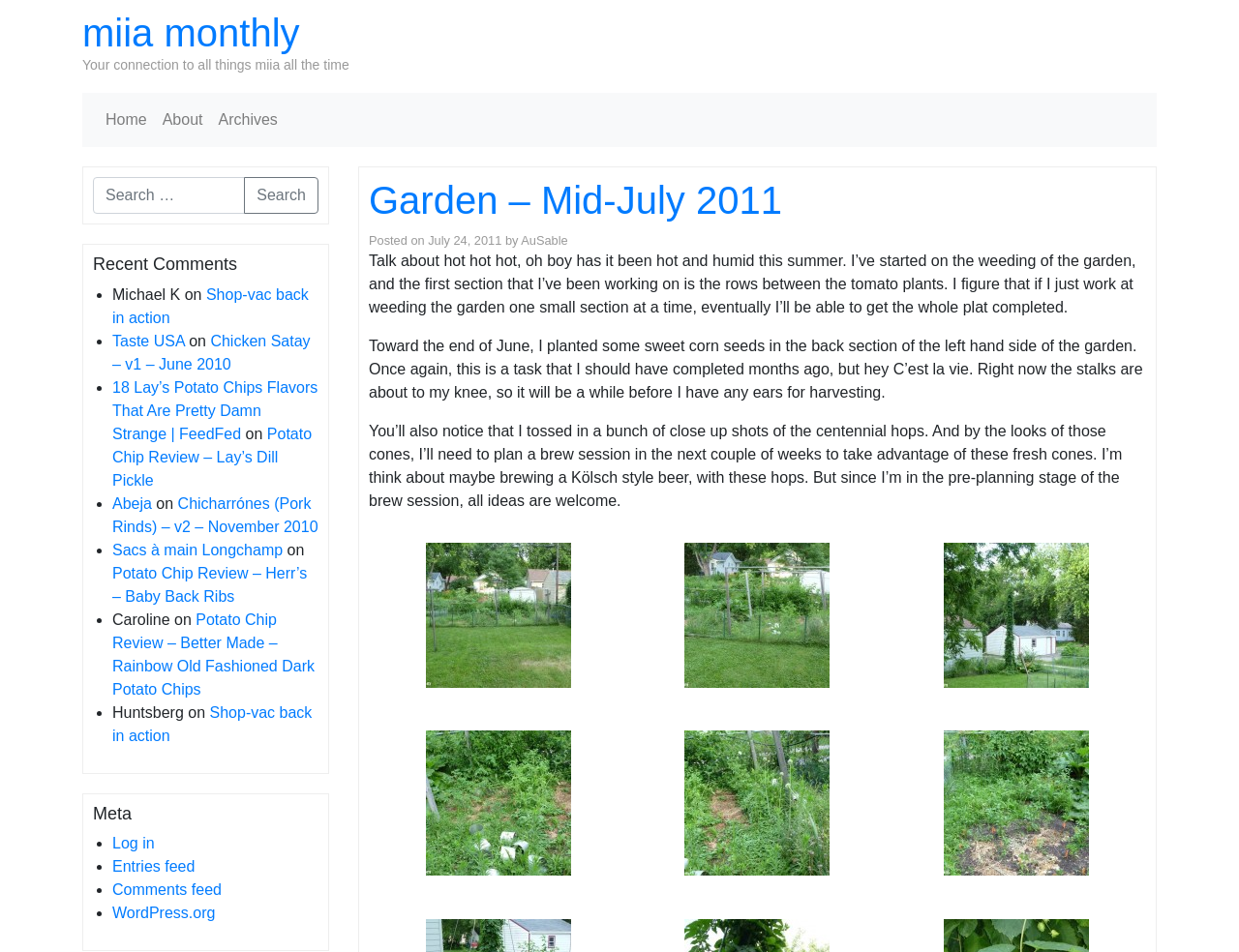Refer to the image and provide an in-depth answer to the question: 
How many sections of the garden has the author started weeding?

According to the text, the author has started weeding the garden, but only one small section, which is the rows between the tomato plants, has been completed so far.